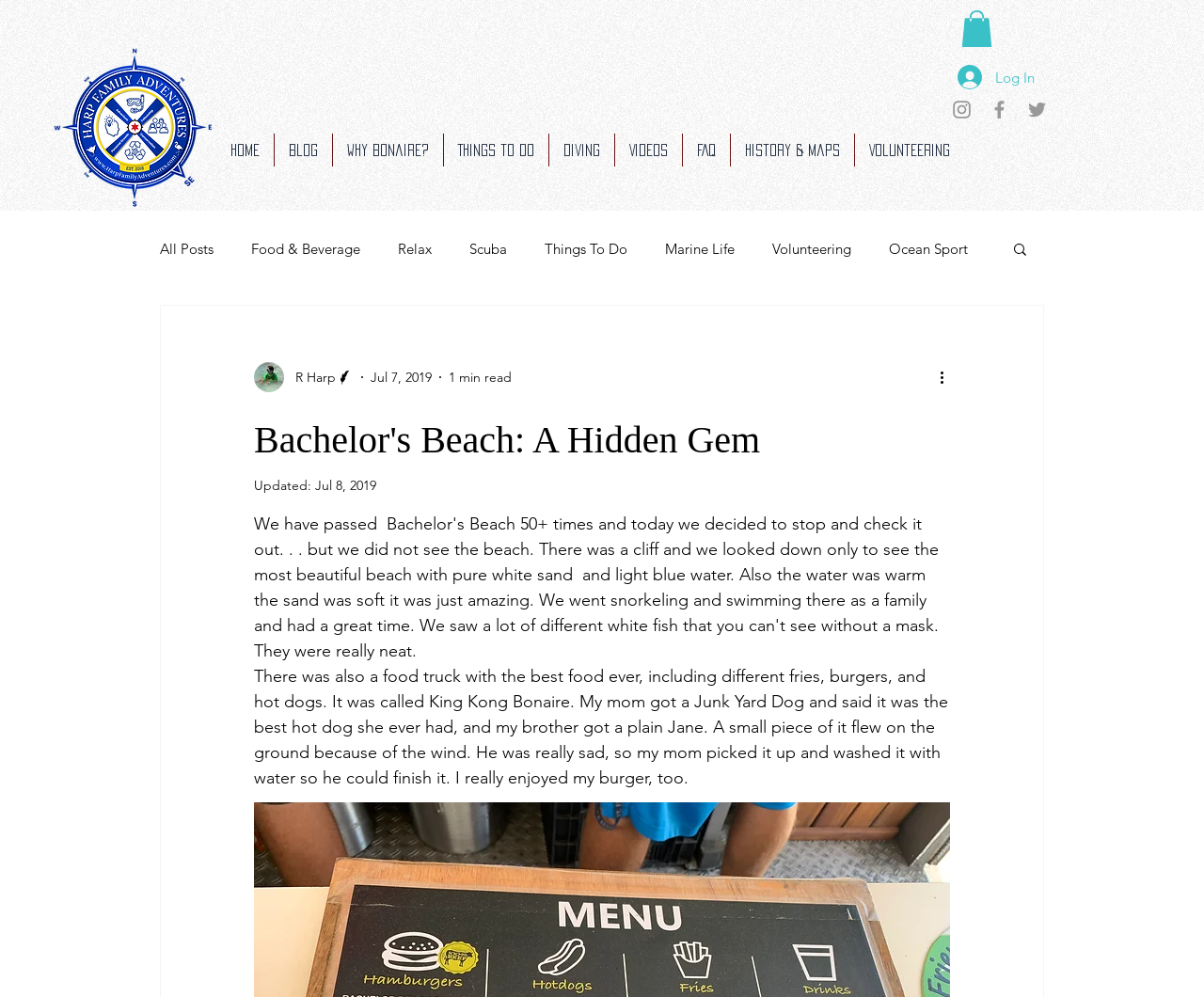Determine the bounding box coordinates of the target area to click to execute the following instruction: "Check the 'Social Bar'."

[0.789, 0.099, 0.871, 0.122]